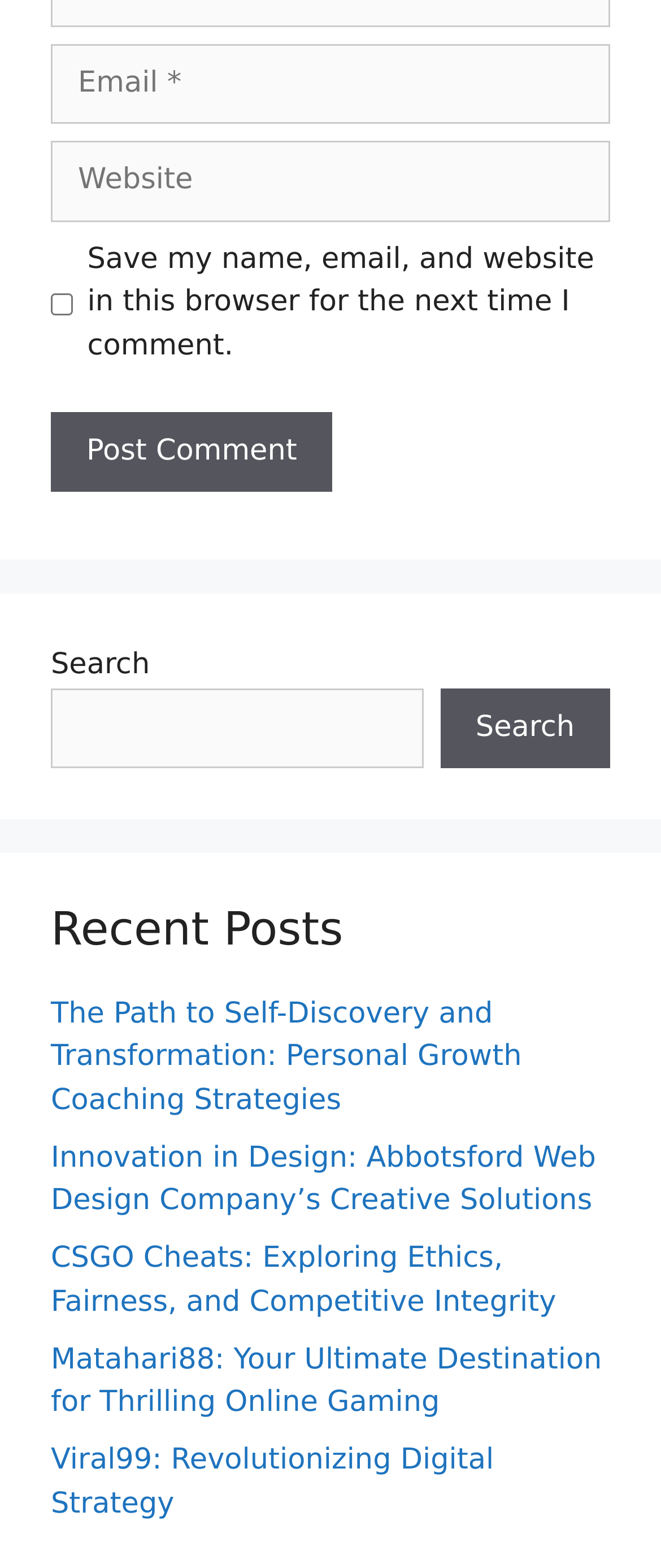Please locate the bounding box coordinates of the element that should be clicked to complete the given instruction: "Search".

[0.666, 0.439, 0.923, 0.49]